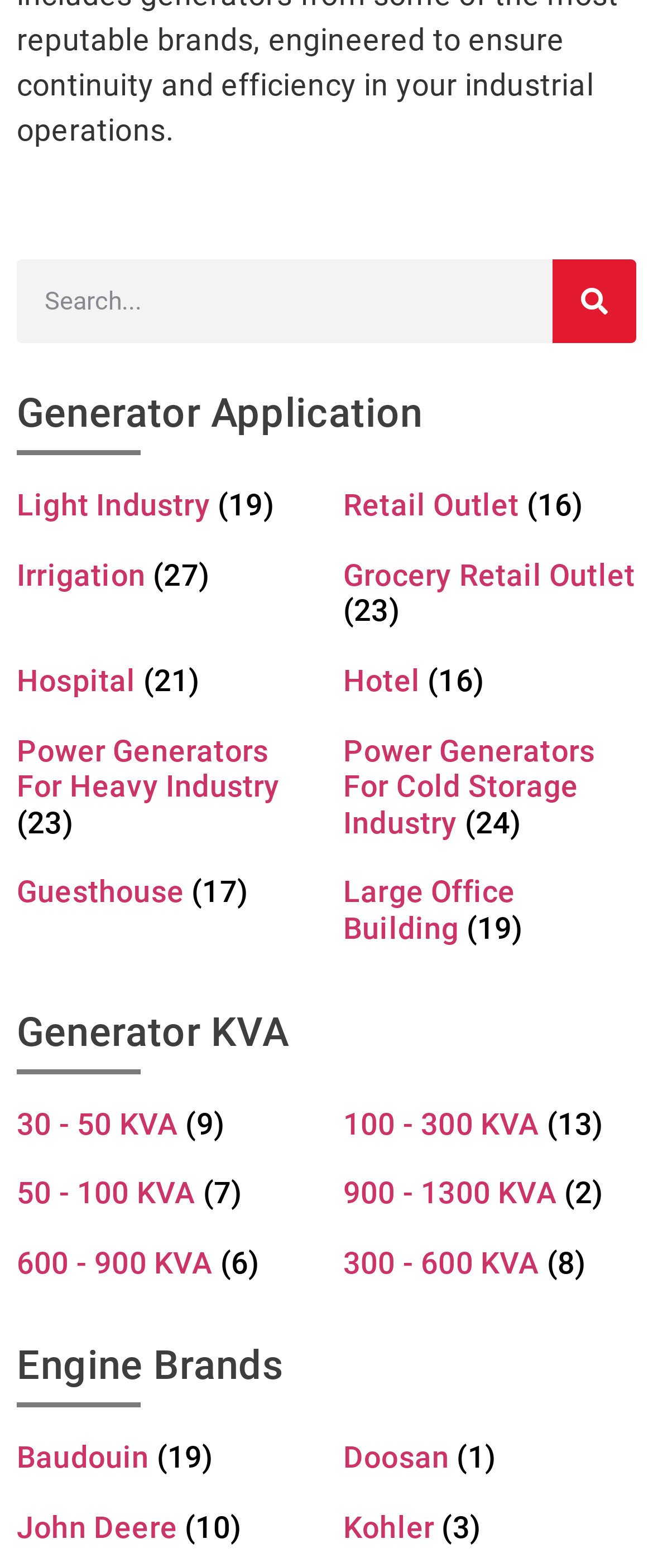Provide the bounding box coordinates of the area you need to click to execute the following instruction: "Search for a product".

[0.026, 0.166, 0.974, 0.219]